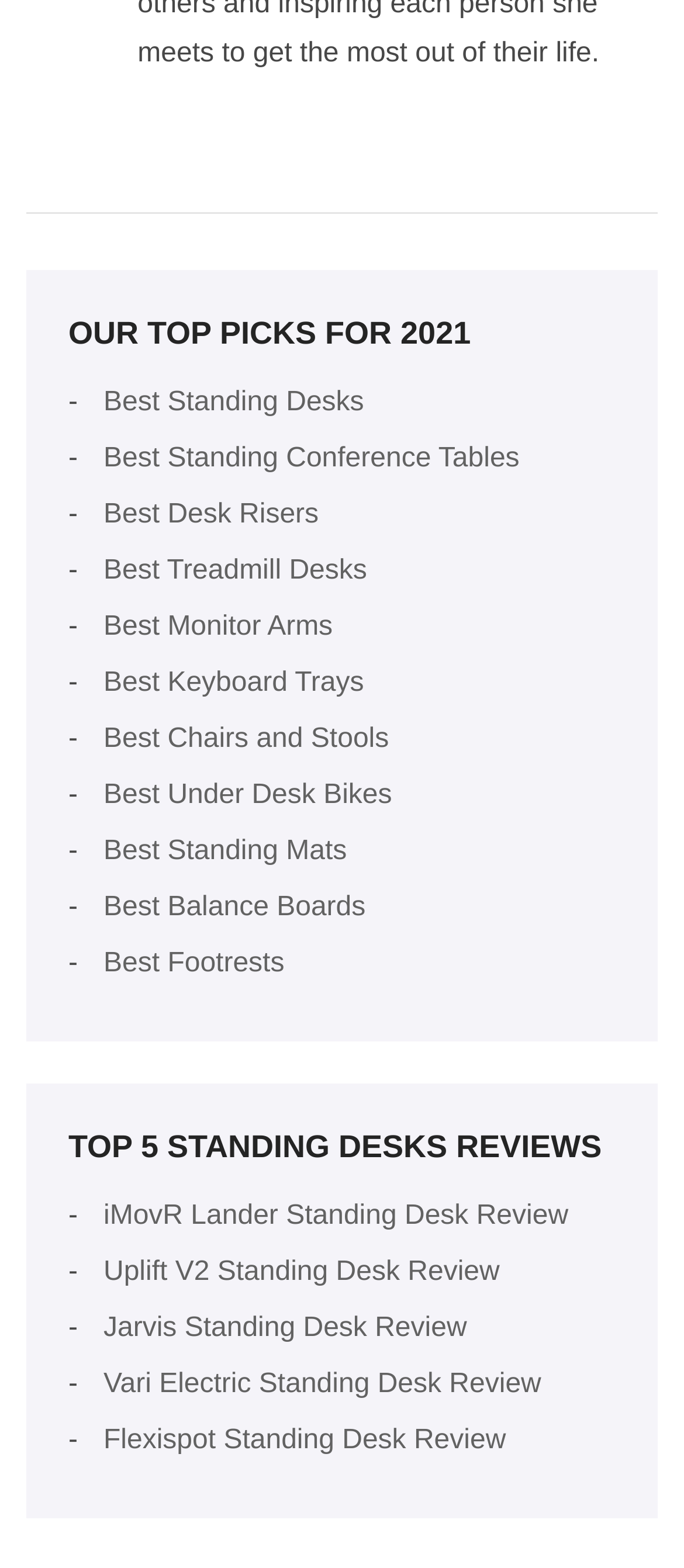What is the last product category listed?
Please give a detailed answer to the question using the information shown in the image.

The question asks about the last product category listed, and the answer can be found by looking at the link elements with product category titles and finding the last one, which is 'Best Footrests'.